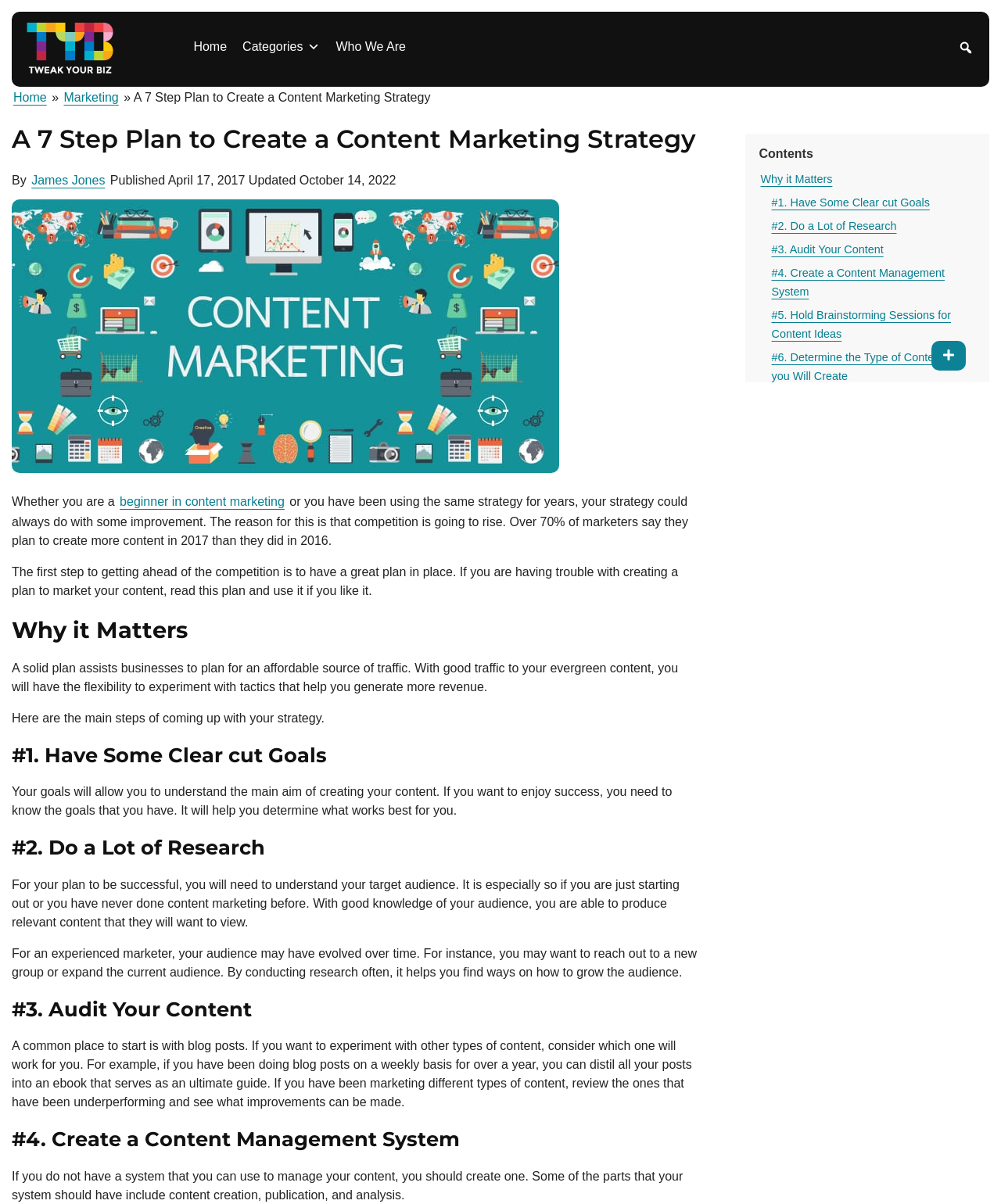Please find the bounding box coordinates for the clickable element needed to perform this instruction: "Show all headings".

[0.93, 0.283, 0.965, 0.308]